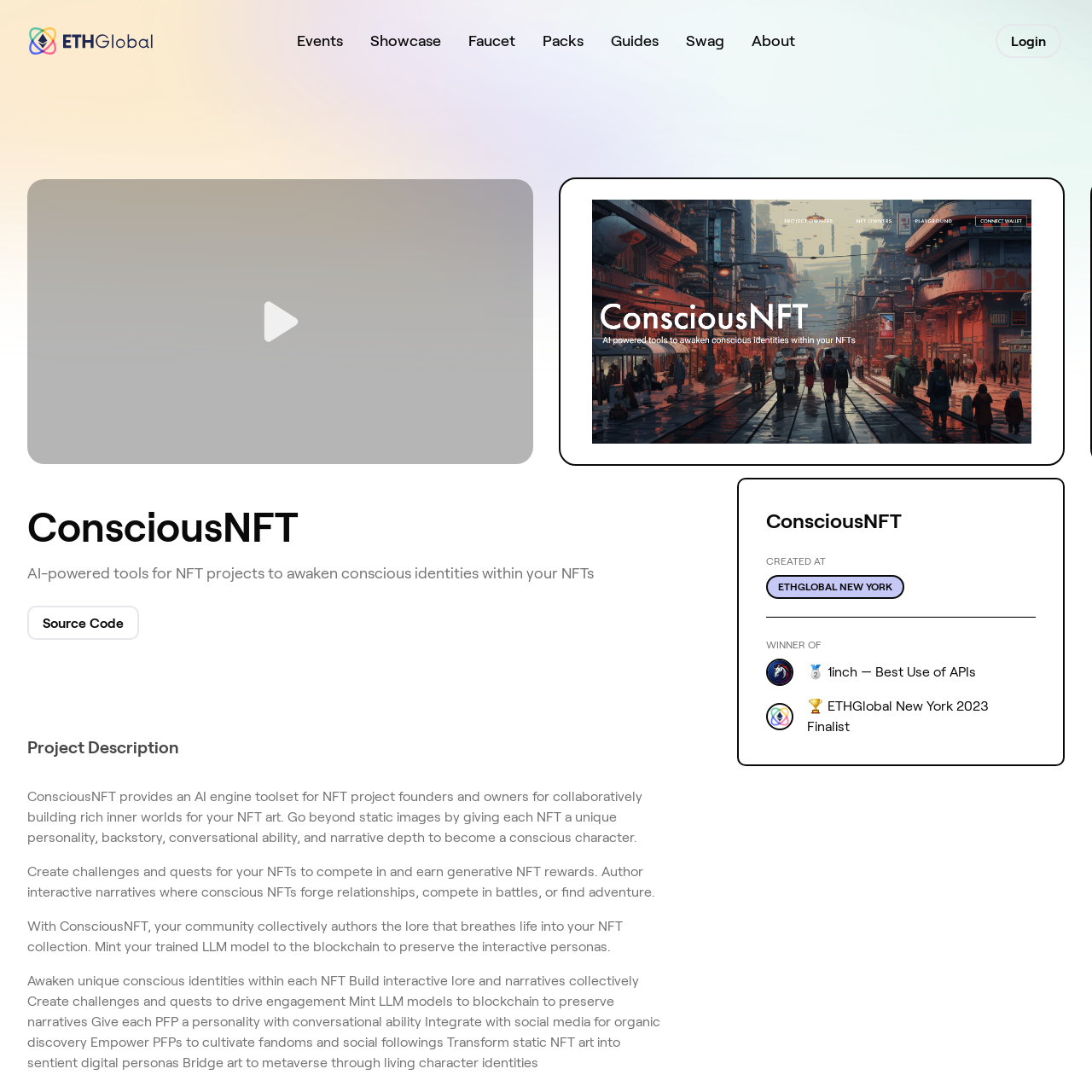Explain in detail what is shown in the red-bordered image.

The image showcases a vibrant project screenshot related to "ConsciousNFT," a platform designed to empower NFT creators with AI tools. It embodies the innovative spirit of the ETHGlobal event, highlighting the project's focus on developing conscious identities for NFT artworks. The screenshot likely illustrates the interface or features of the software, showcasing how users can engage with the platform to enhance their NFT creations. By merging technology and creativity, ConsciousNFT aims to transform static digital art into dynamic, interactive experiences, where each NFT possesses its own unique personality and narrative depth. This integration of artificial intelligence offers a novel approach for NFT projects, encouraging user interaction and community involvement in shaping their digital assets.